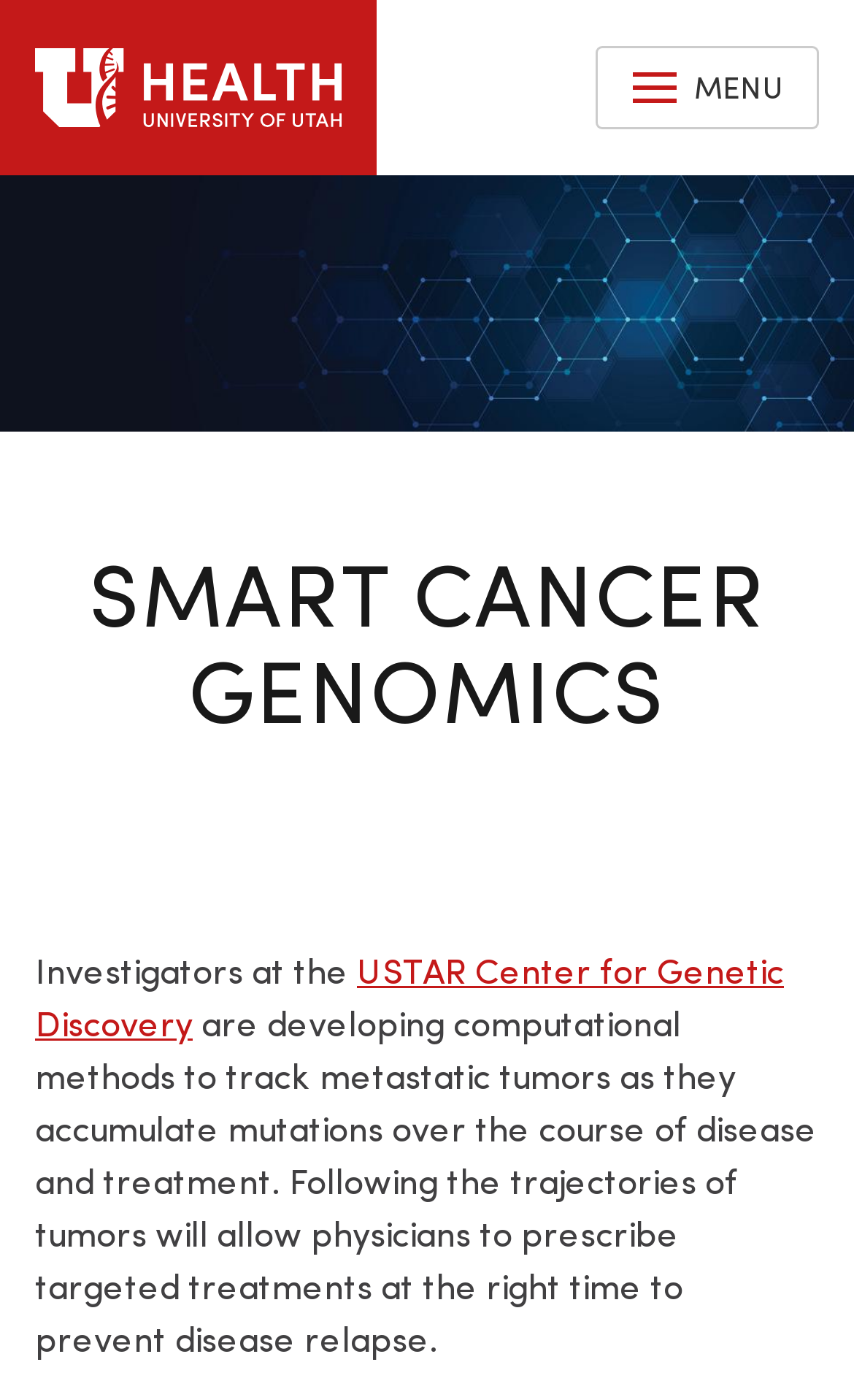What is the purpose of the button with the image?
From the screenshot, supply a one-word or short-phrase answer.

MENU